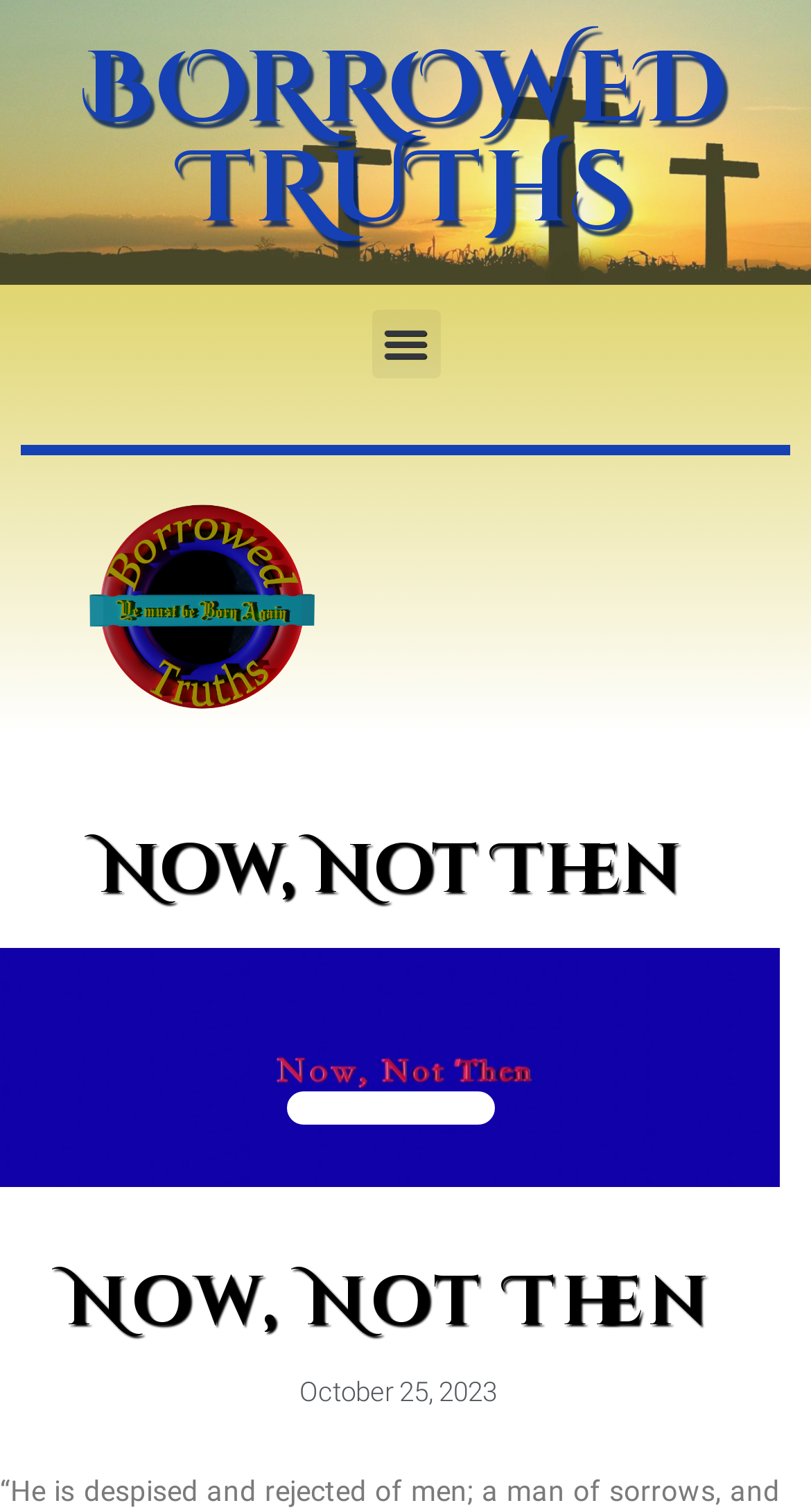Please locate and retrieve the main header text of the webpage.

Now, Not Then